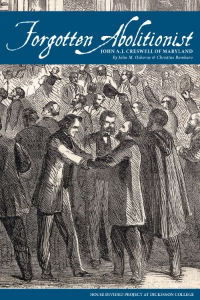Present an elaborate depiction of the scene captured in the image.

This image features the cover of an e-book titled "Forgotten Abolitionist: John A.J. Creswell of Maryland." The artwork depicts a historical scene, showcasing the significance of Creswell's contributions to the abolitionist movement. In the foreground, several figures are seen engaging with one another, likely representing the collaborative efforts of abolitionists during a critical period in American history. The e-book is part of the House Divided Project at Dickinson College, emphasizing Creswell's role and the broader context of abolitionism. An accompanying text below the title introduces the author, highlighting the focus on historical narratives that may have been overlooked.